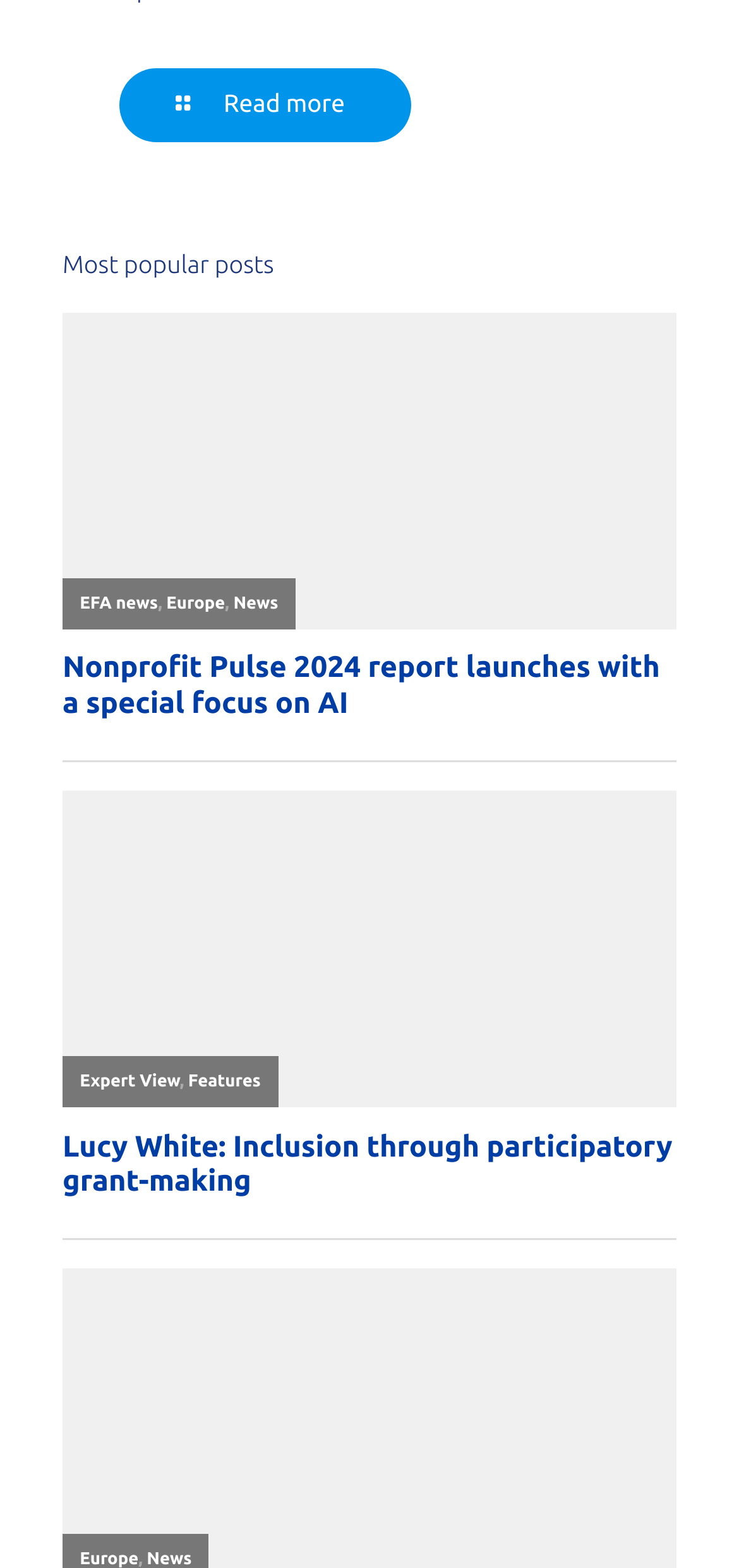What is the topic of the article with the image of young people around a laptop?
Please provide a comprehensive answer based on the visual information in the image.

By looking at the link element with the text 'Nonprofit Pulse 2024 report launches with a special focus on AI' which is near the image of young people around a laptop, I concluded that the topic of the article is related to AI.